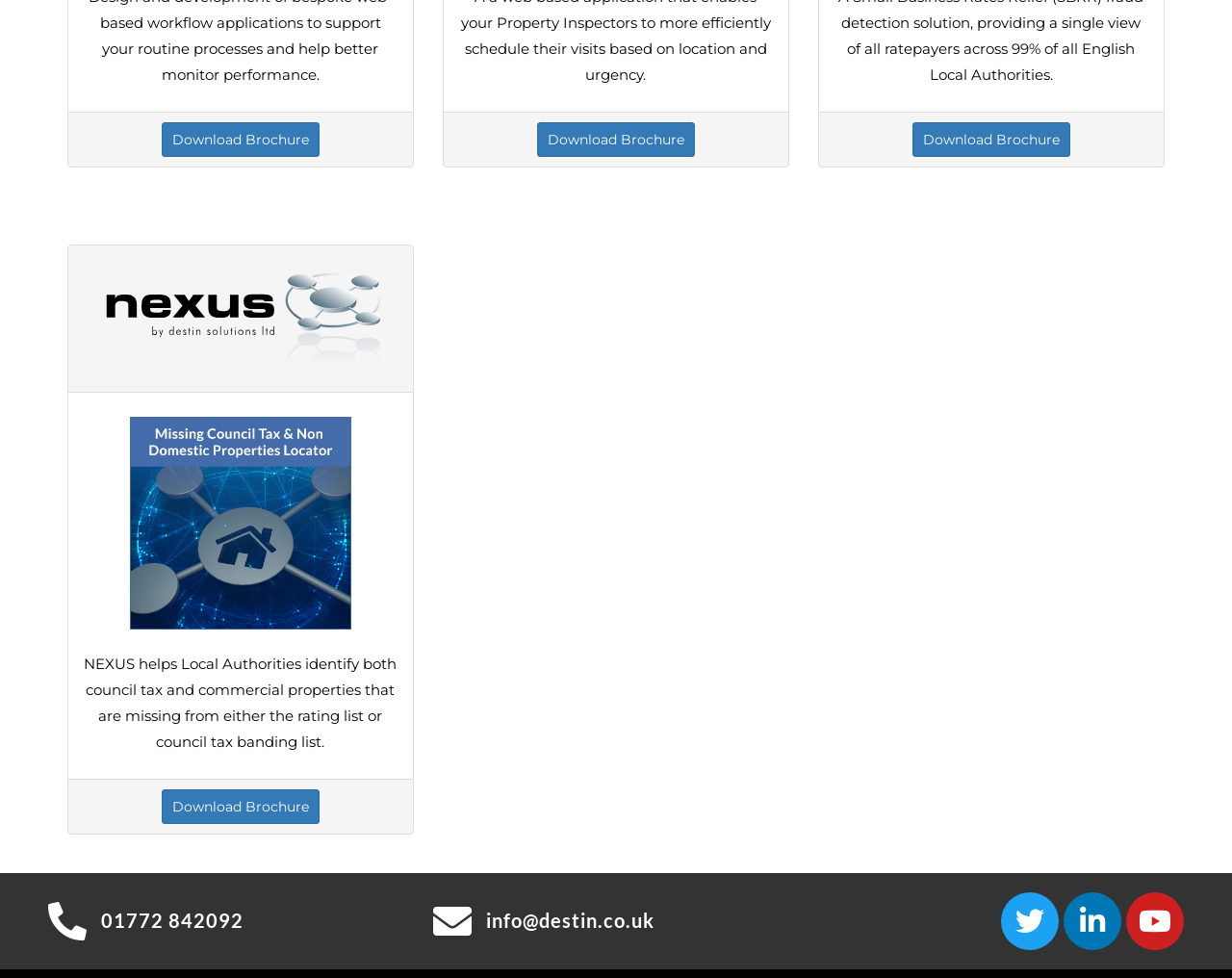What is the purpose of NEXUS?
Please provide a detailed and comprehensive answer to the question.

According to the StaticText element, NEXUS helps Local Authorities identify both council tax and commercial properties that are missing from either the rating list or council tax banding list.